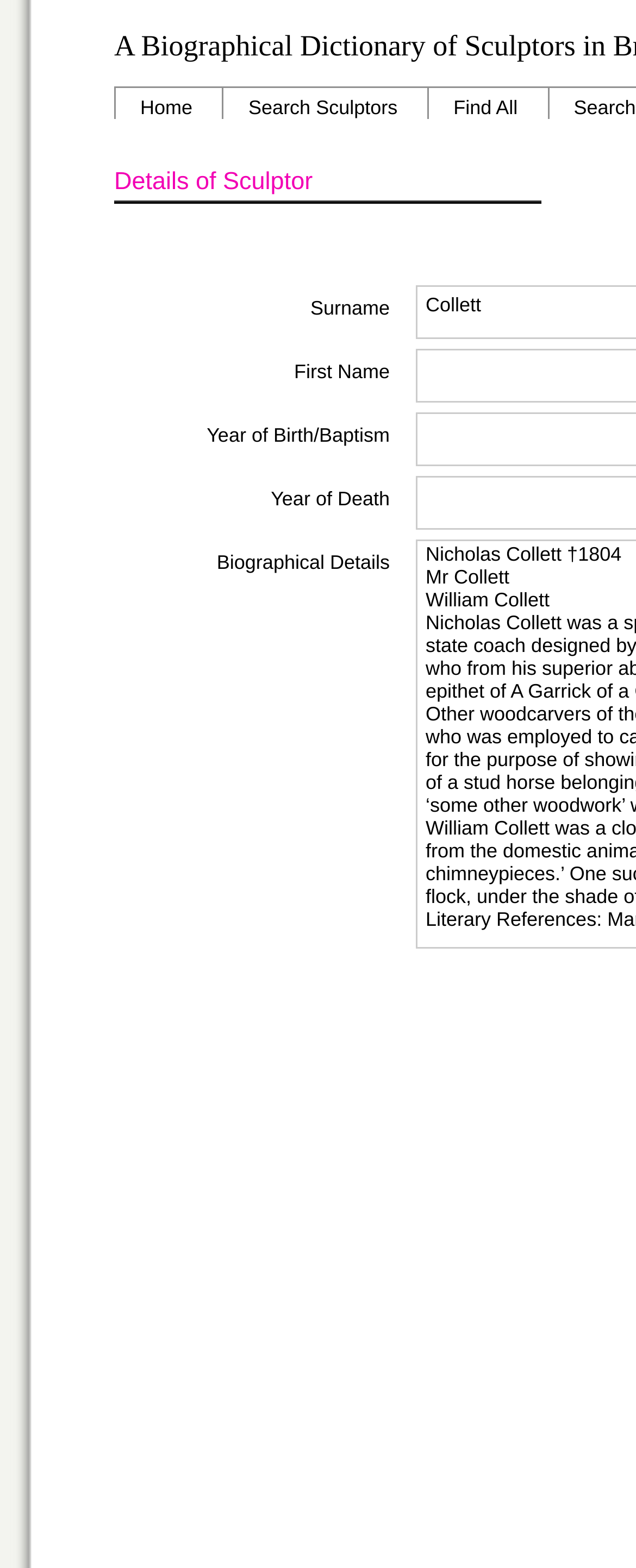Give an extensive and precise description of the webpage.

The webpage is about the details of a sculptor. At the top, there are three links: "Home", "Search Sculptors", and "Find All", positioned horizontally next to each other. 

Below these links, there is a grid with five cells, each containing a label: "Surname", "First Name", "Year of Birth/Baptism", "Year of Death", and "Biographical Details". These cells are aligned vertically, with the "Surname" cell at the top and the "Biographical Details" cell at the bottom. The grid takes up a significant portion of the webpage, spanning from the left to the right side.